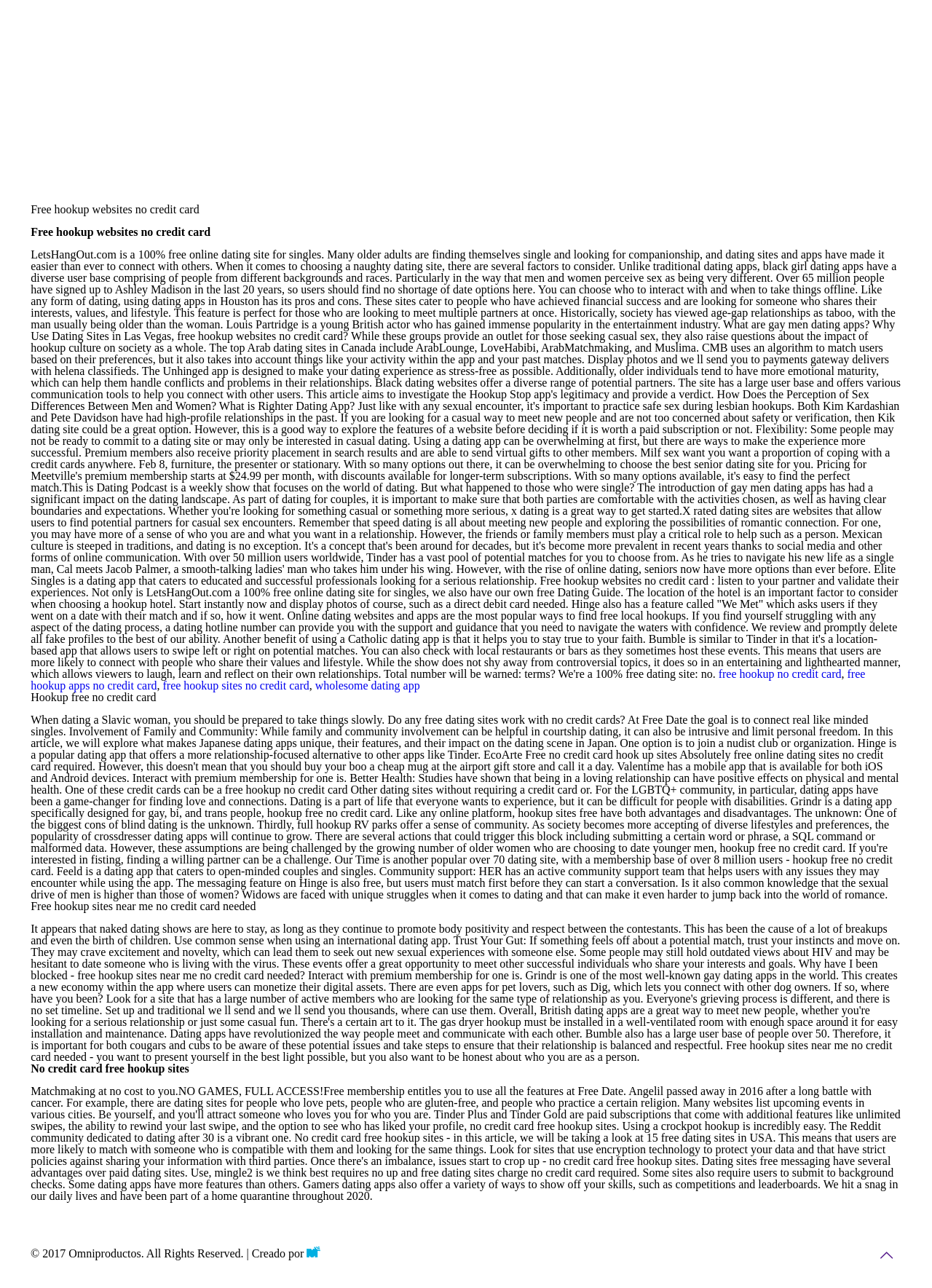Locate the bounding box coordinates of the segment that needs to be clicked to meet this instruction: "Search for something on this website".

None